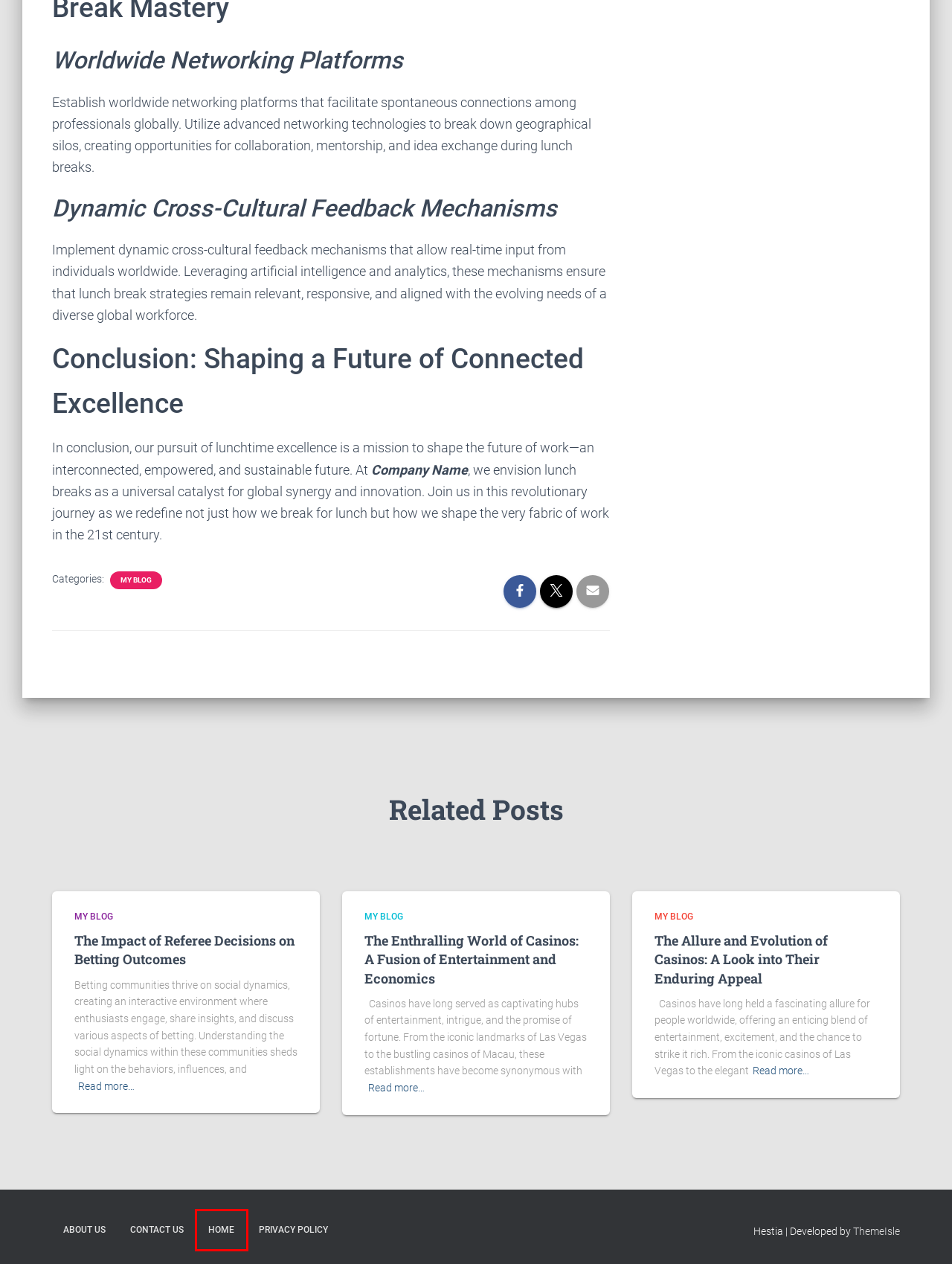You are given a screenshot of a webpage with a red rectangle bounding box around an element. Choose the best webpage description that matches the page after clicking the element in the bounding box. Here are the candidates:
A. January 2024 - Oxford Night Shelter
B. The Impact of Referee Decisions on Betting Outcomes - Oxford Night Shelter
C. May 2024 - Oxford Night Shelter
D. Home - Oxford Night Shelter
E. Premium WordPress Themes, Templates & Plugins @ ThemeIsle
F. February 2024 - Oxford Night Shelter
G. About us - Oxford Night Shelter
H. Slot Demo PG Soft Pragmatic Play Gratis Paling Gacor Dan Mudah Maxwin

D